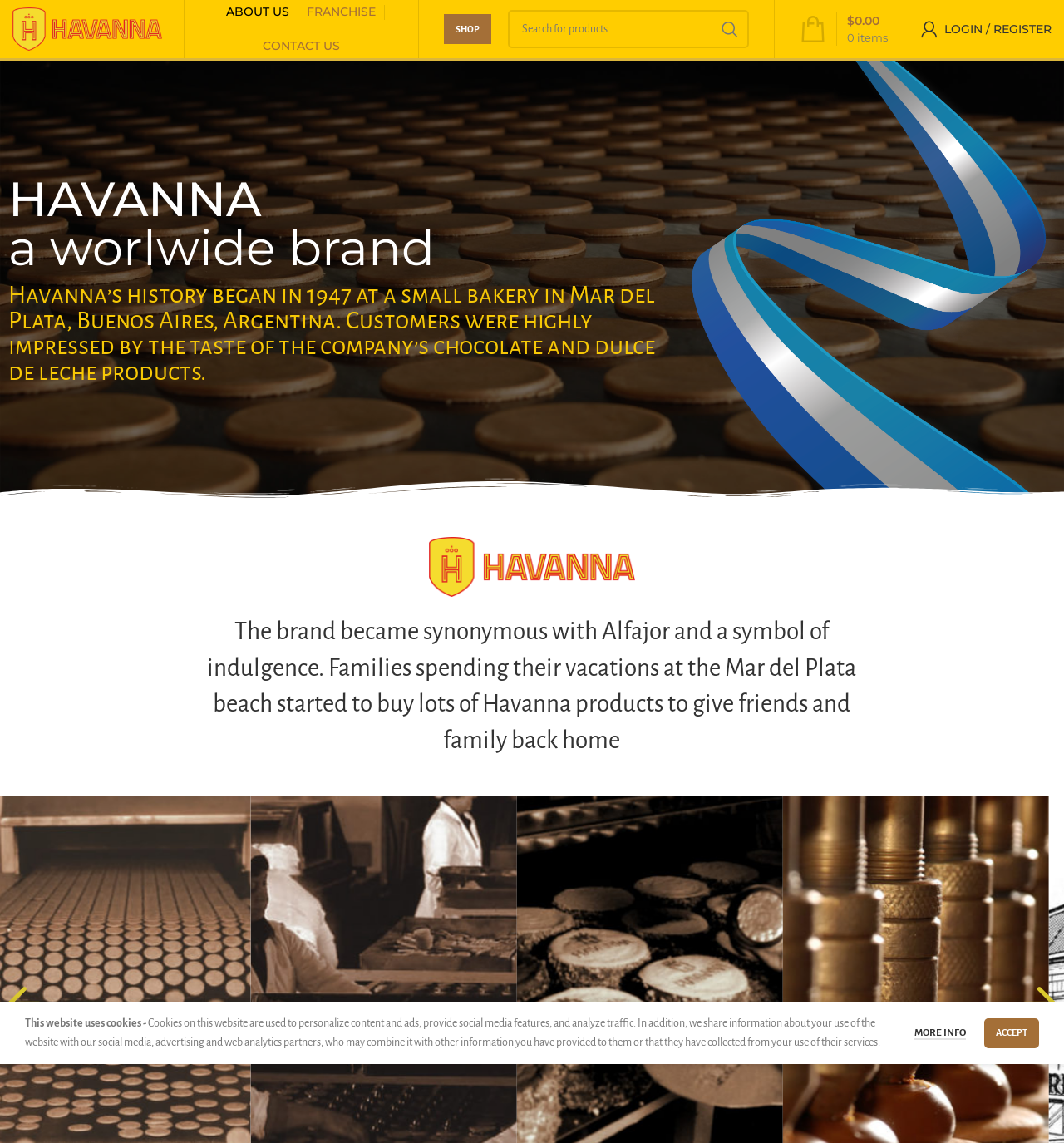What is the origin of Havanna's history?
Please provide a comprehensive answer based on the information in the image.

I found the answer by reading the heading 'Havanna’s history began in 1947 at a small bakery in Mar del Plata, Buenos Aires, Argentina.' which indicates that Havanna's history originated in Argentina.